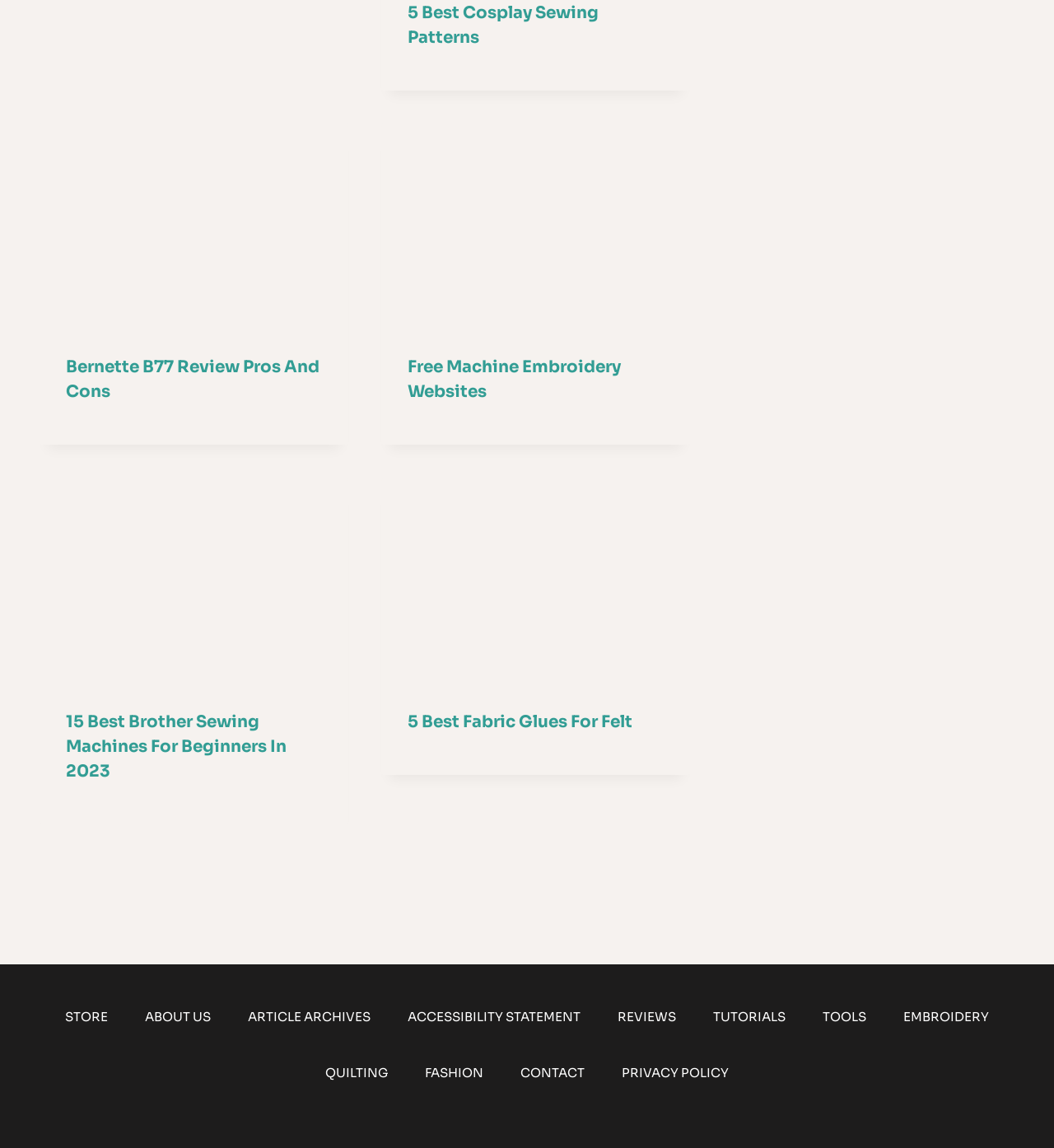Answer the question using only one word or a concise phrase: What is the topic of the third article?

Brother Sewing Machines